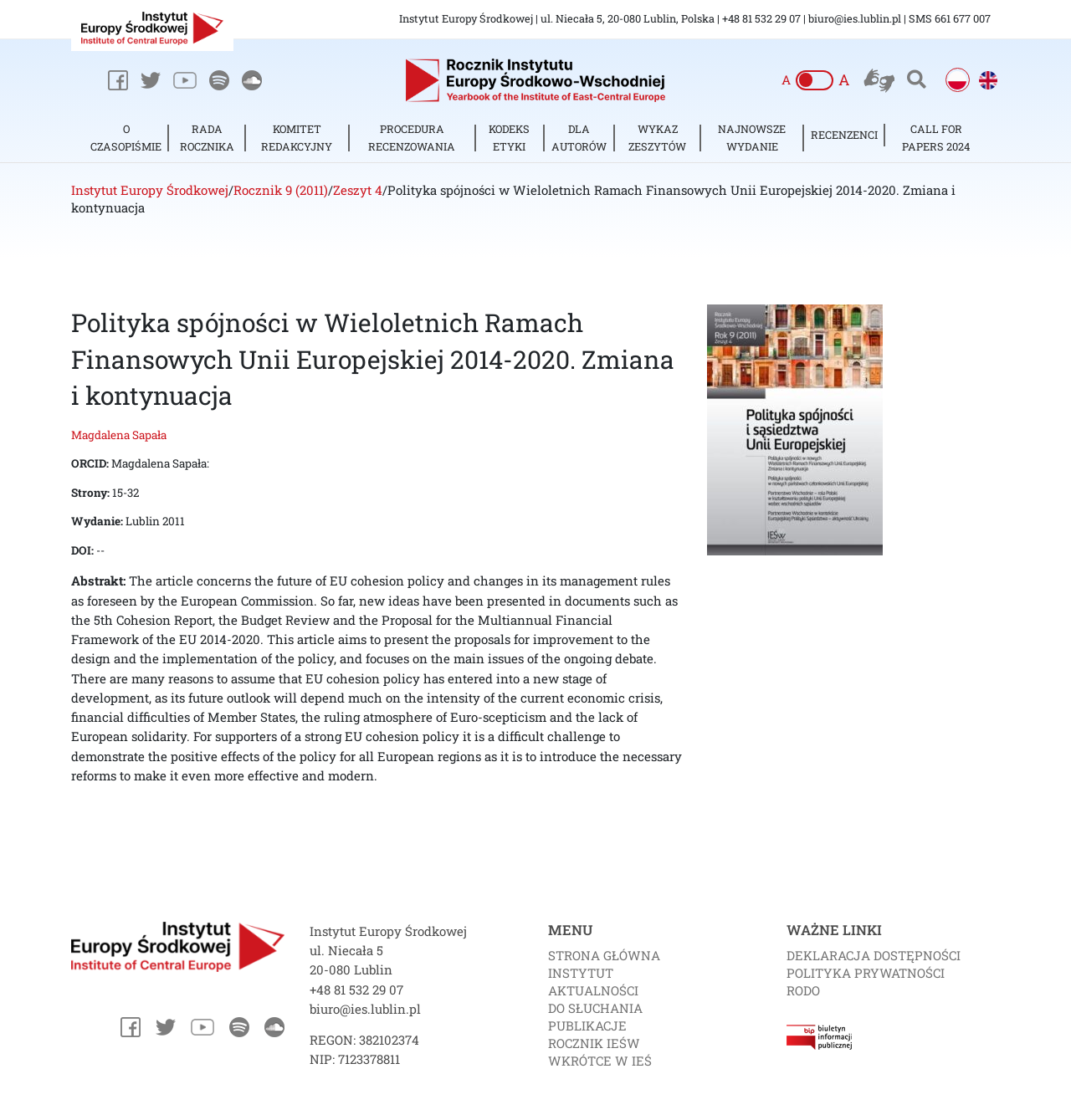Predict the bounding box of the UI element that fits this description: "parent_node: WAŻNE LINKI".

[0.734, 0.915, 0.934, 0.937]